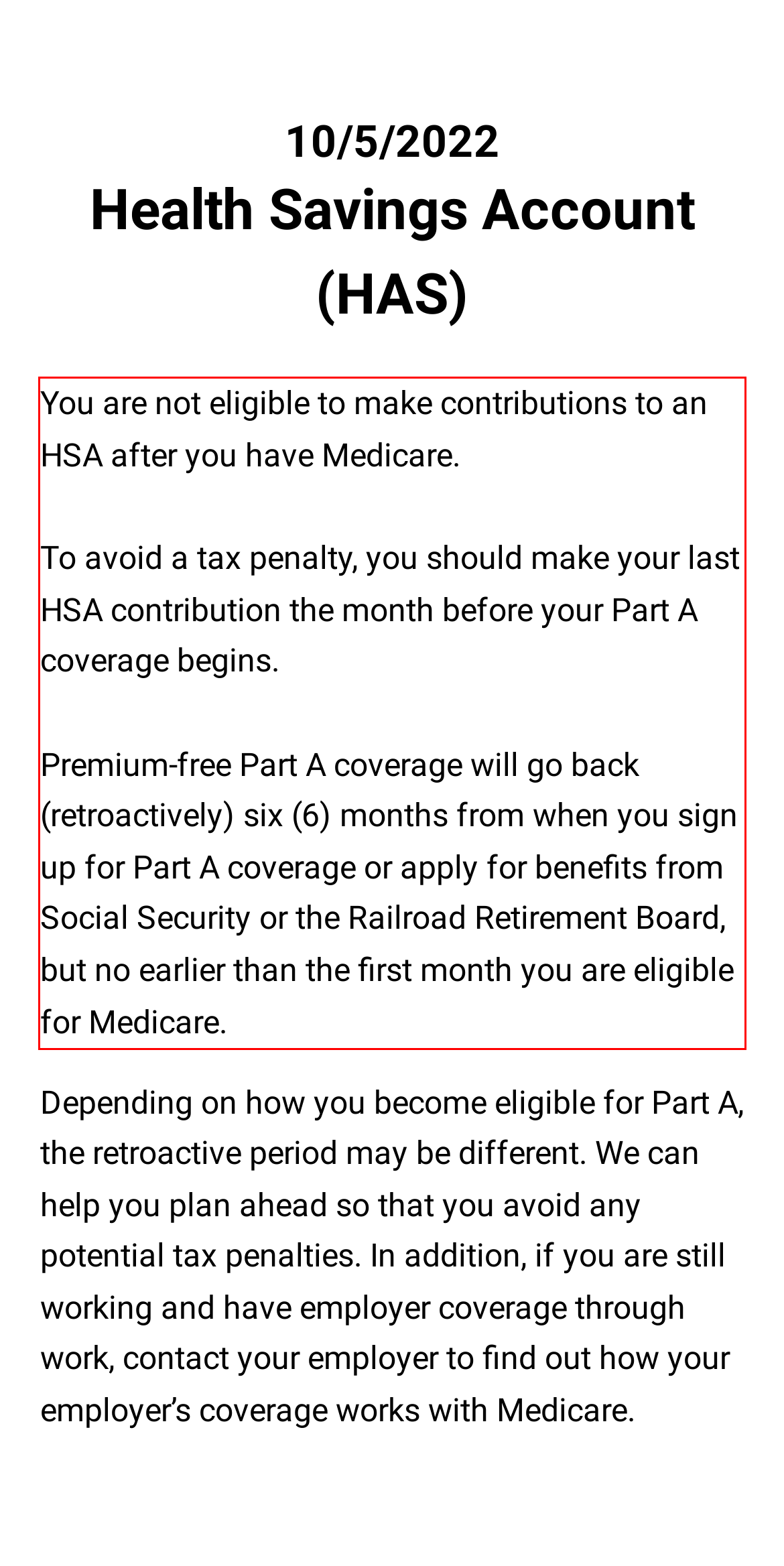Examine the webpage screenshot, find the red bounding box, and extract the text content within this marked area.

You are not eligible to make contributions to an HSA after you have Medicare. To avoid a tax penalty, you should make your last HSA contribution the month before your Part A coverage begins. Premium-free Part A coverage will go back (retroactively) six (6) months from when you sign up for Part A coverage or apply for benefits from Social Security or the Railroad Retirement Board, but no earlier than the first month you are eligible for Medicare.